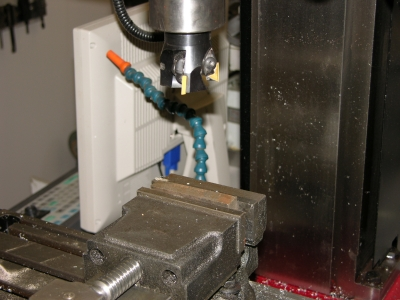Offer a detailed account of the various components present in the image.

The image captures a close-up view of a milling machine setup, with a focus on the cutting tool positioned near a workpiece secured in a vice. The tool appears to have two cutting edges visible, designed for precision manufacturing. In the background, there is a computer or control unit, indicative of modern CNC milling operations, suggesting that the setup is used for automated machining tasks. The workspace is equipped with various tools and equipment, reflecting a hands-on approach to metalworking. This particular setup is likely part of a project involving the creation of T-Nuts, as indicated by the context in the surrounding text.